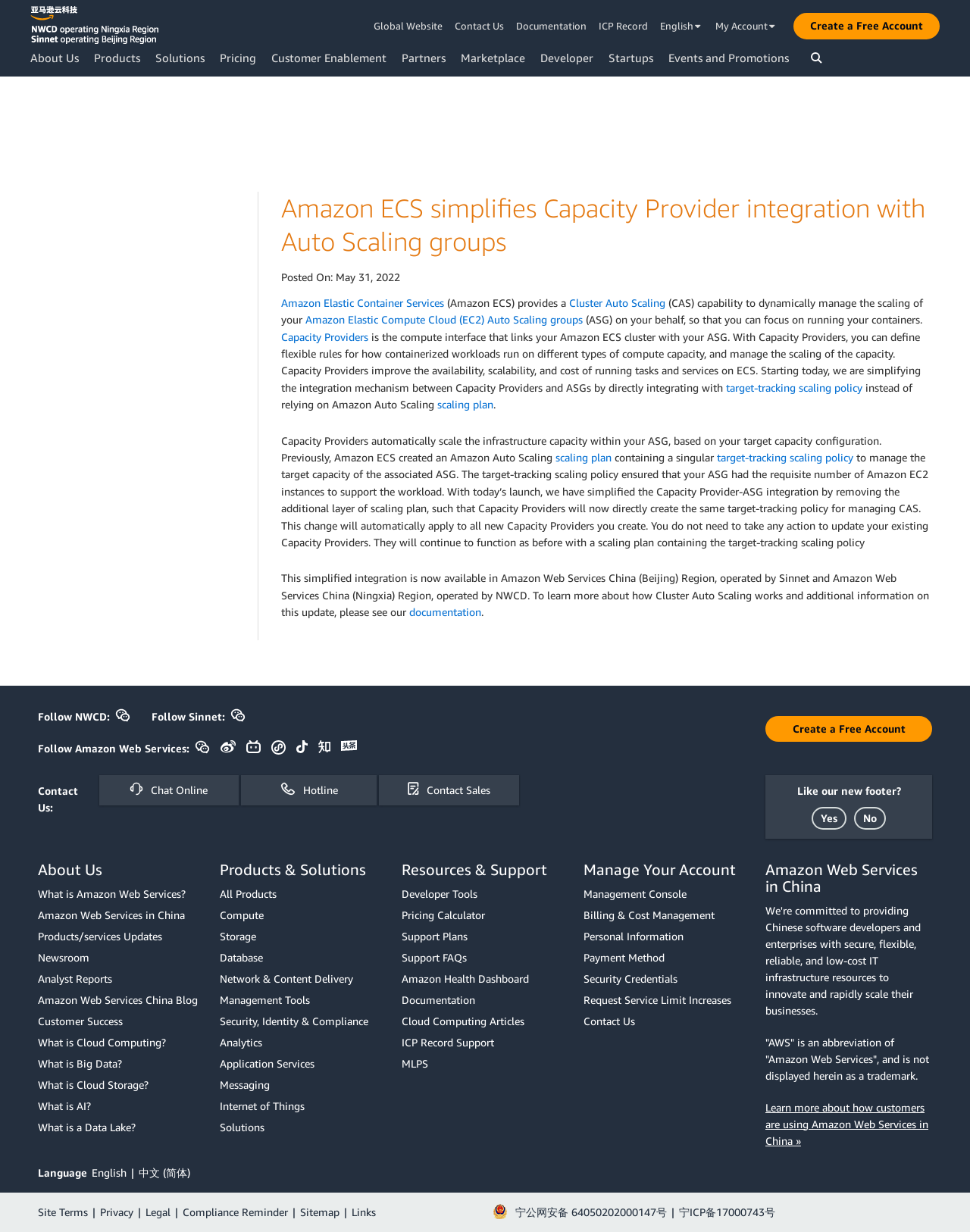Kindly determine the bounding box coordinates of the area that needs to be clicked to fulfill this instruction: "Click the 'Set site language' button".

[0.674, 0.015, 0.731, 0.028]